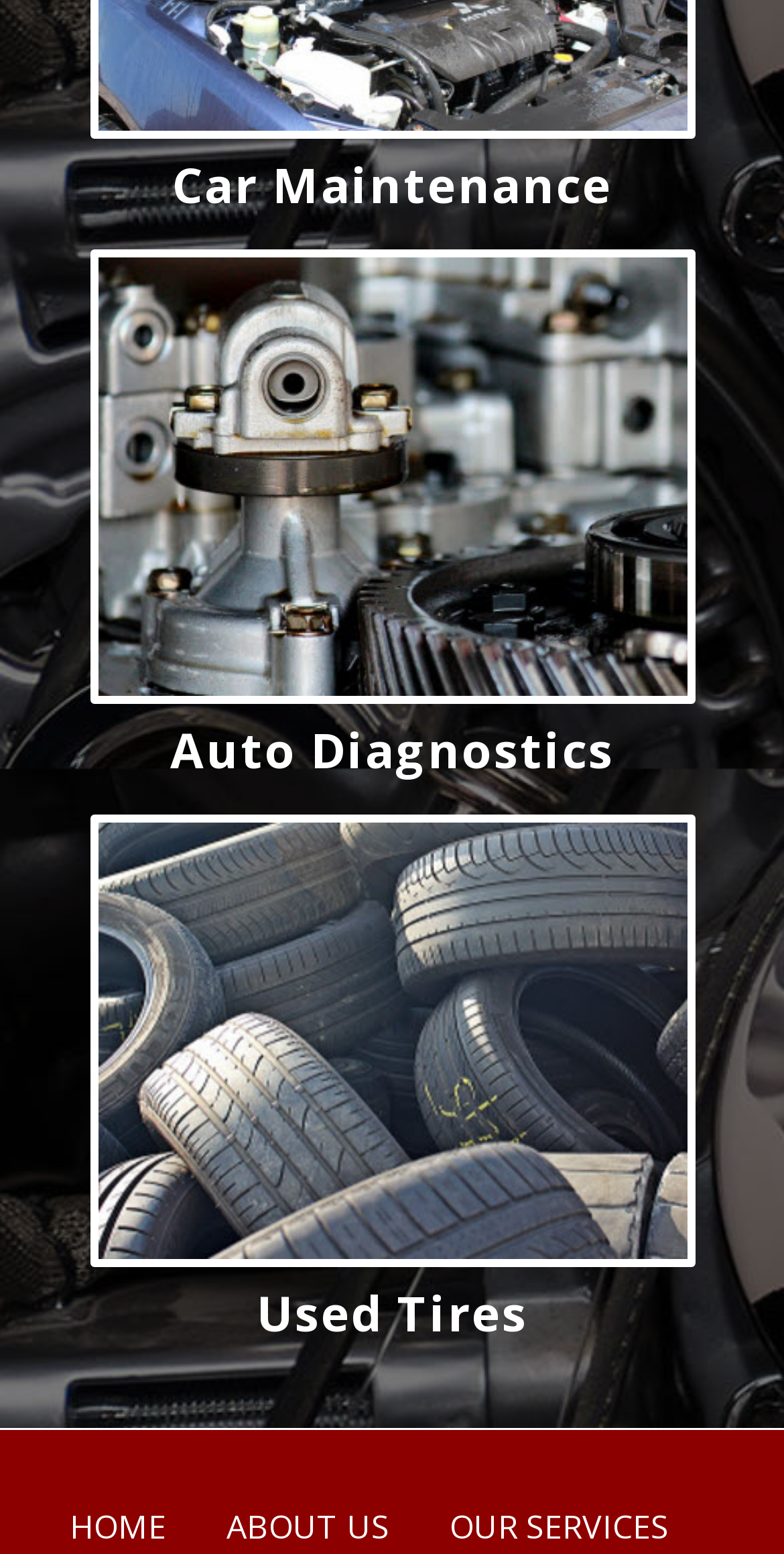Could you find the bounding box coordinates of the clickable area to complete this instruction: "go to Used Tires"?

[0.327, 0.823, 0.673, 0.866]